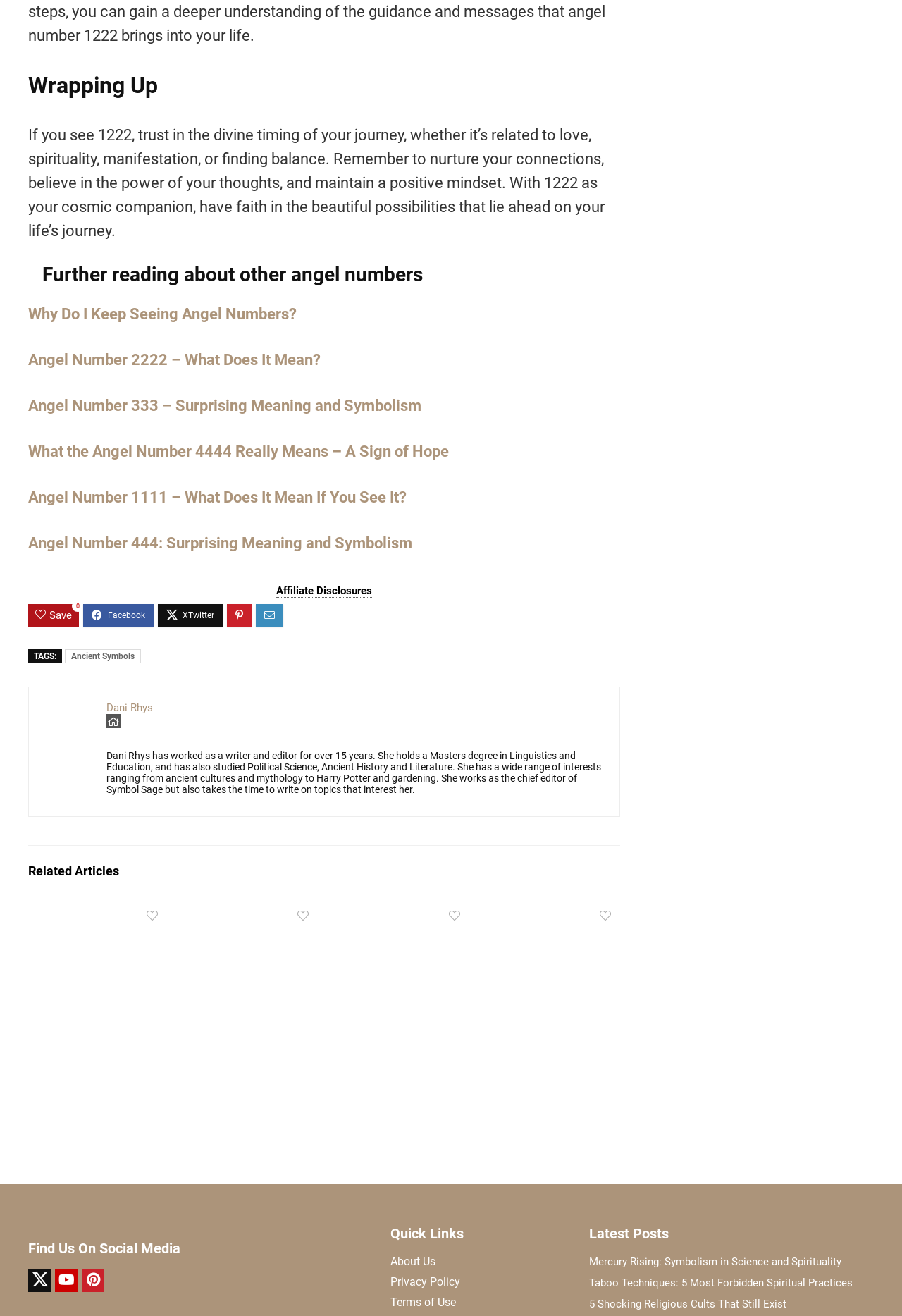Please determine the bounding box coordinates for the element that should be clicked to follow these instructions: "Read about 'Angel Number 2222'".

[0.031, 0.267, 0.355, 0.28]